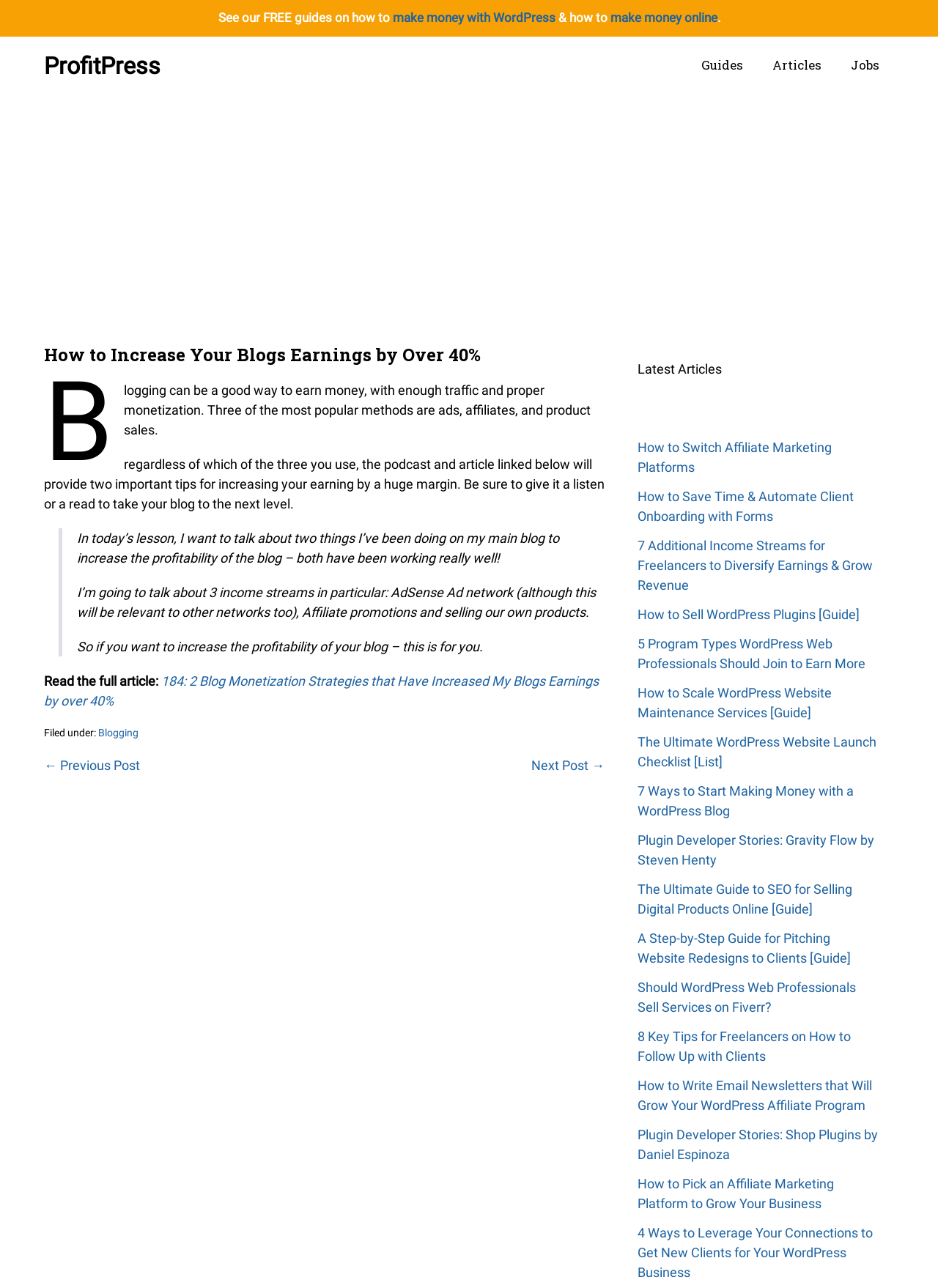Determine the main headline from the webpage and extract its text.

How to Increase Your Blogs Earnings by Over 40%